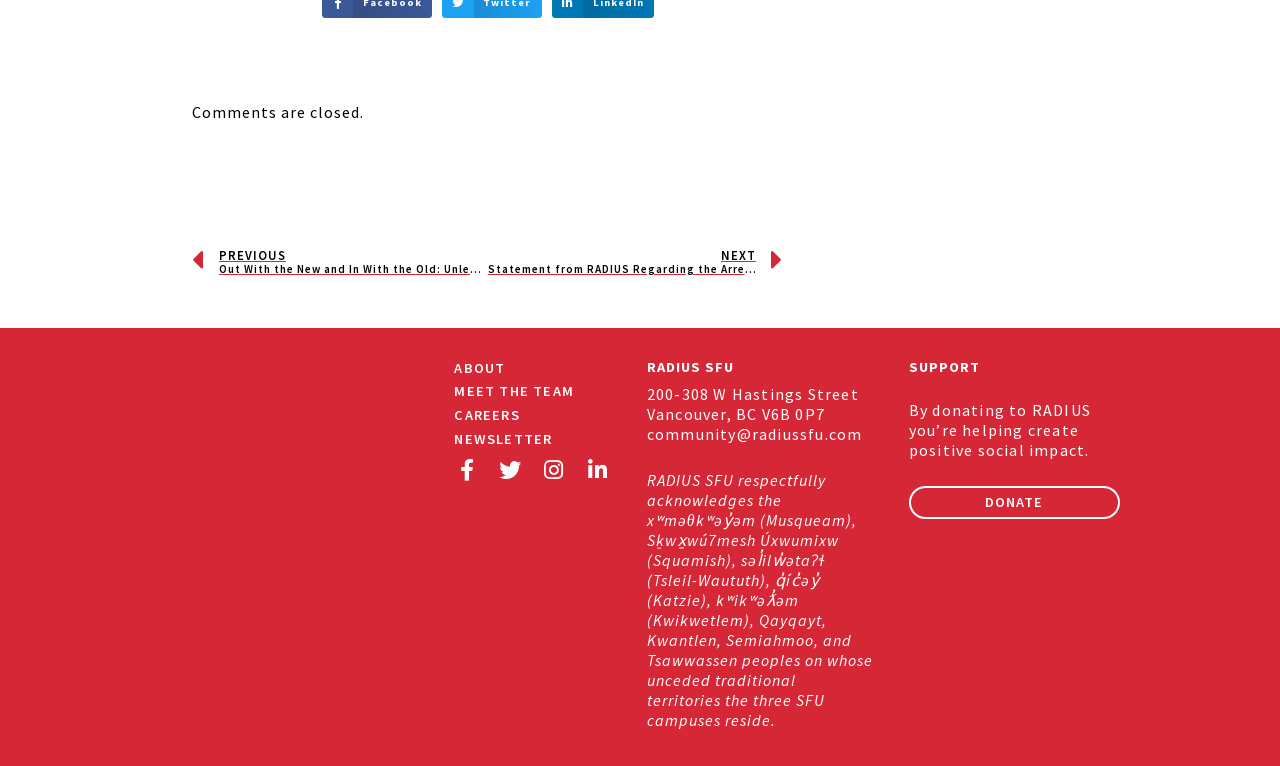Identify the bounding box for the UI element that is described as follows: "MEET THE TEAM".

[0.355, 0.501, 0.493, 0.522]